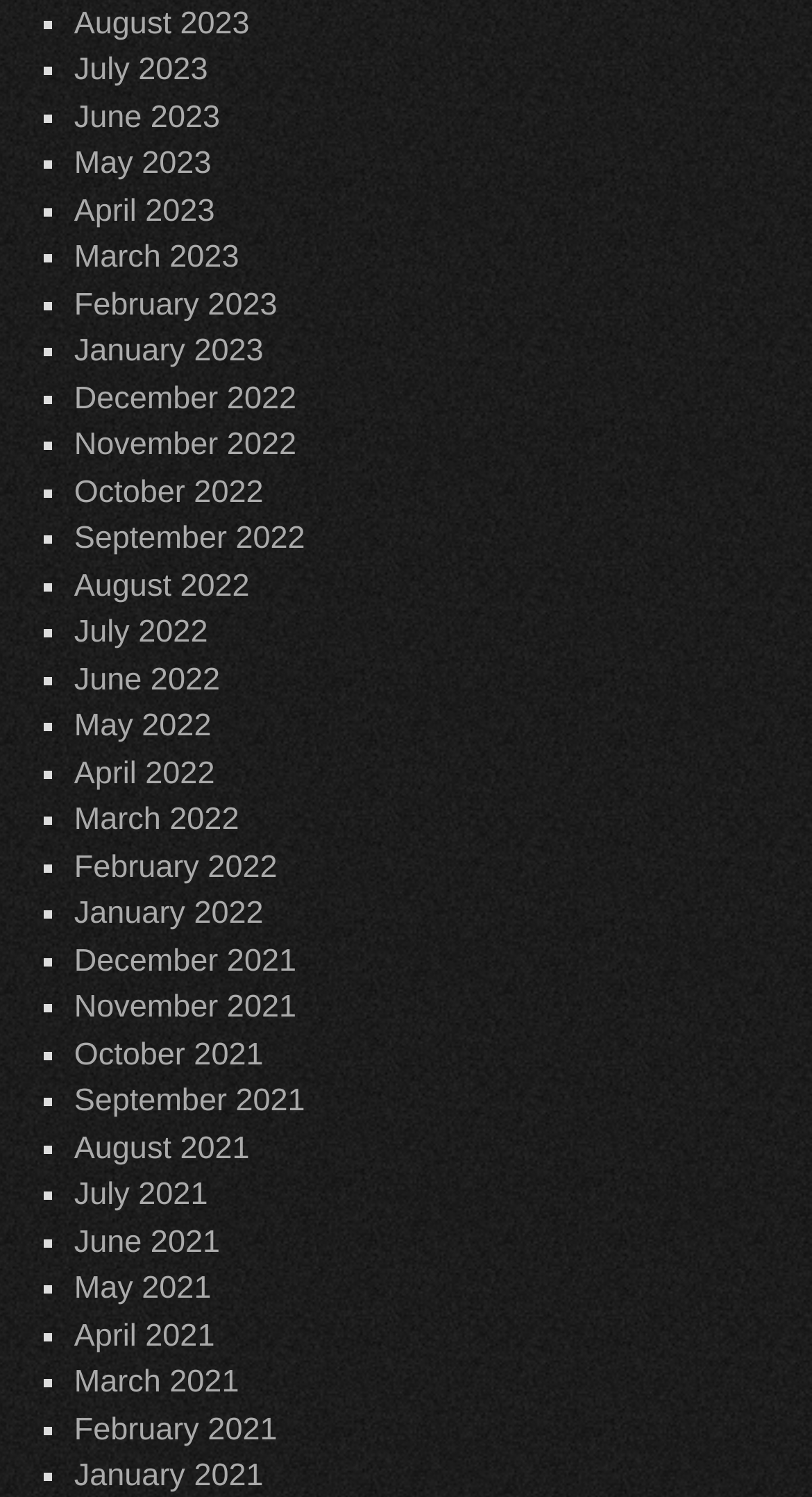Can you identify the bounding box coordinates of the clickable region needed to carry out this instruction: 'Click Change View'? The coordinates should be four float numbers within the range of 0 to 1, stated as [left, top, right, bottom].

None